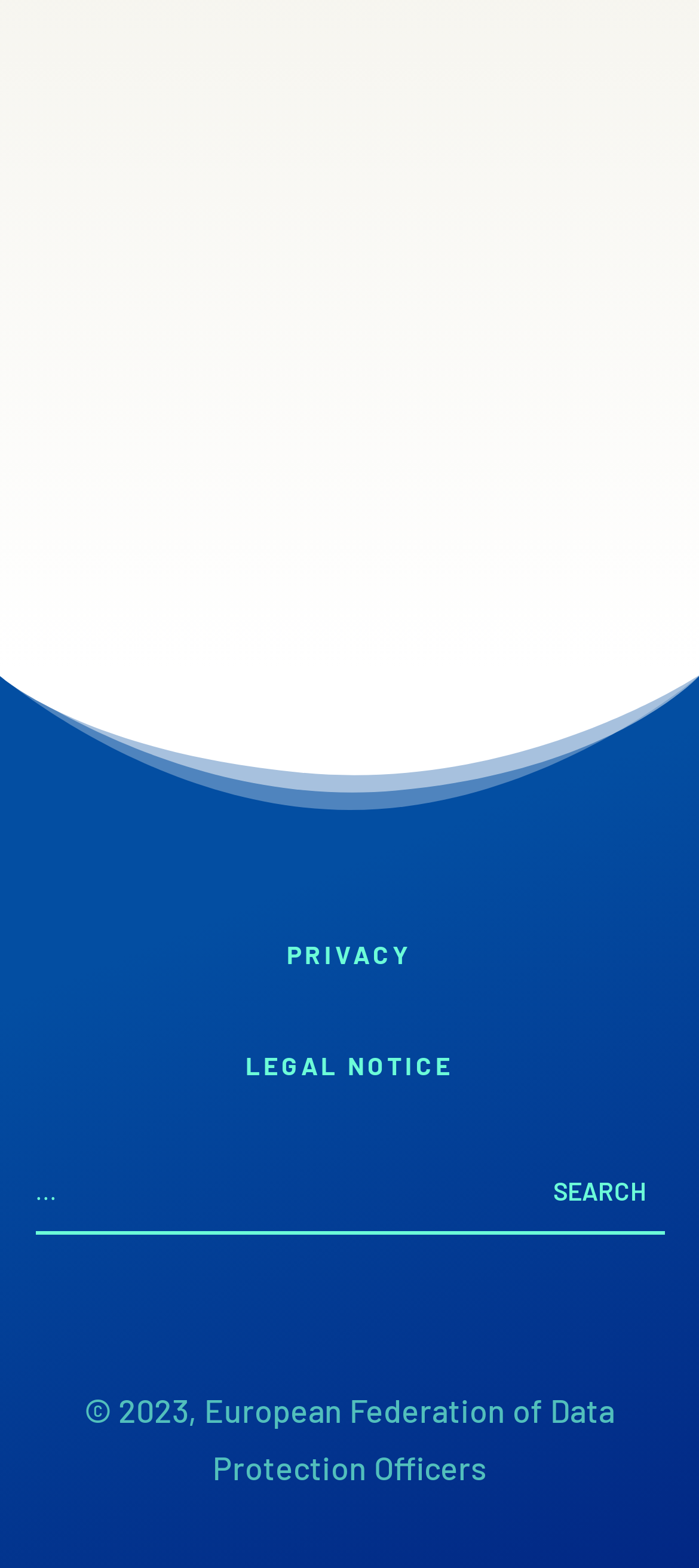What is the purpose of the textbox?
Please use the image to provide a one-word or short phrase answer.

Search